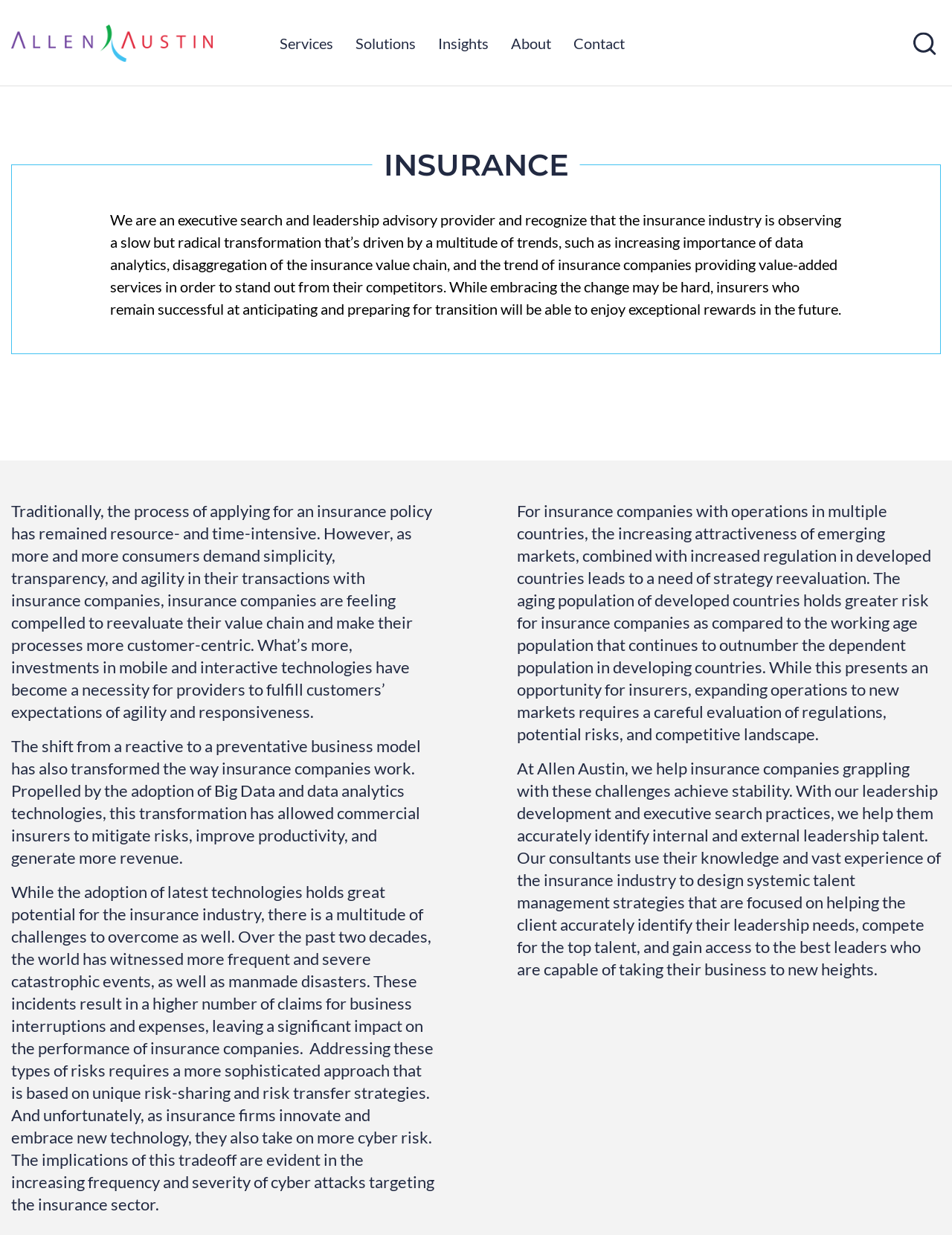Use a single word or phrase to answer the question: 
What industry does the company specialize in?

Insurance